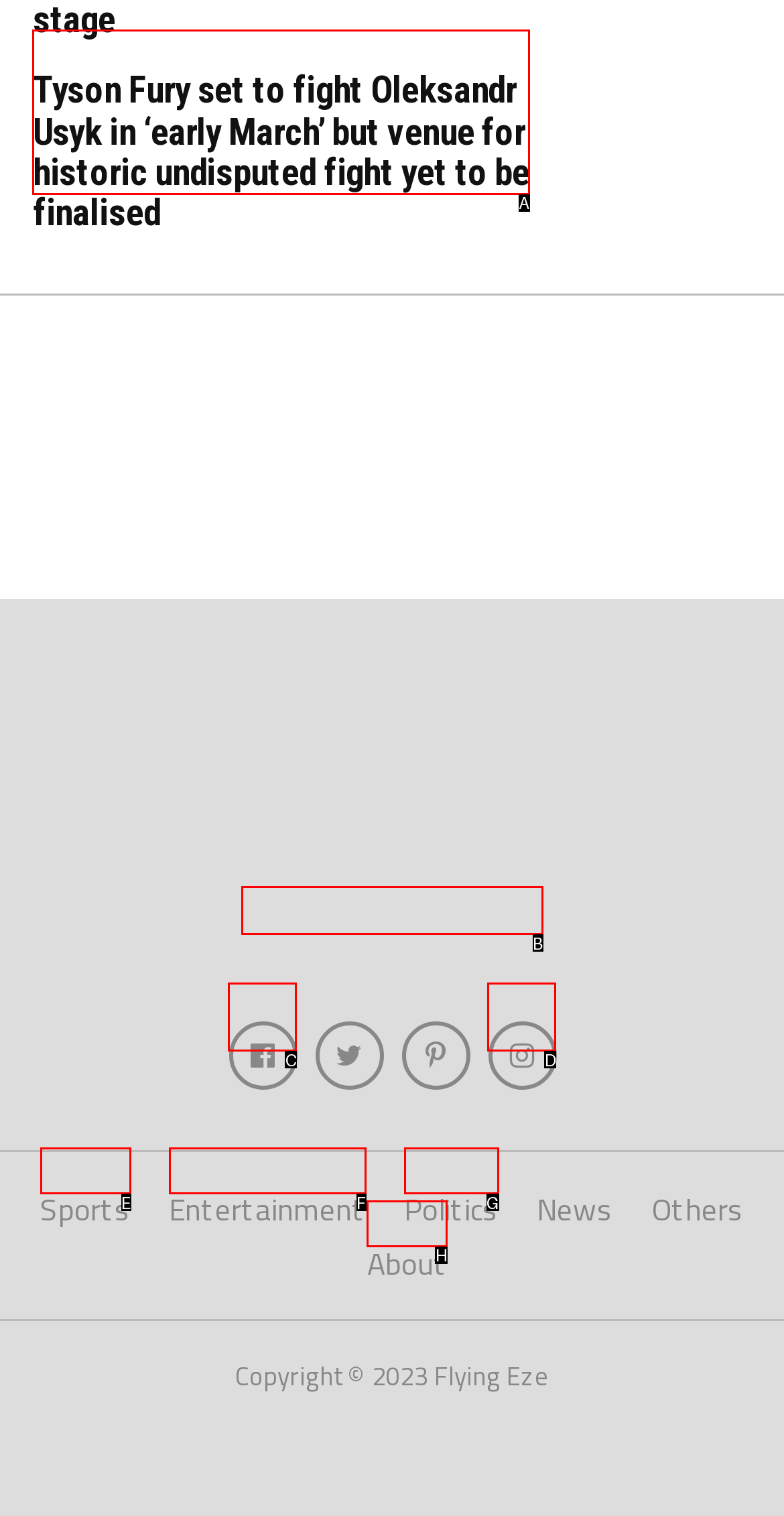Which lettered option matches the following description: Professional Psychologist in Coventry &
Provide the letter of the matching option directly.

None